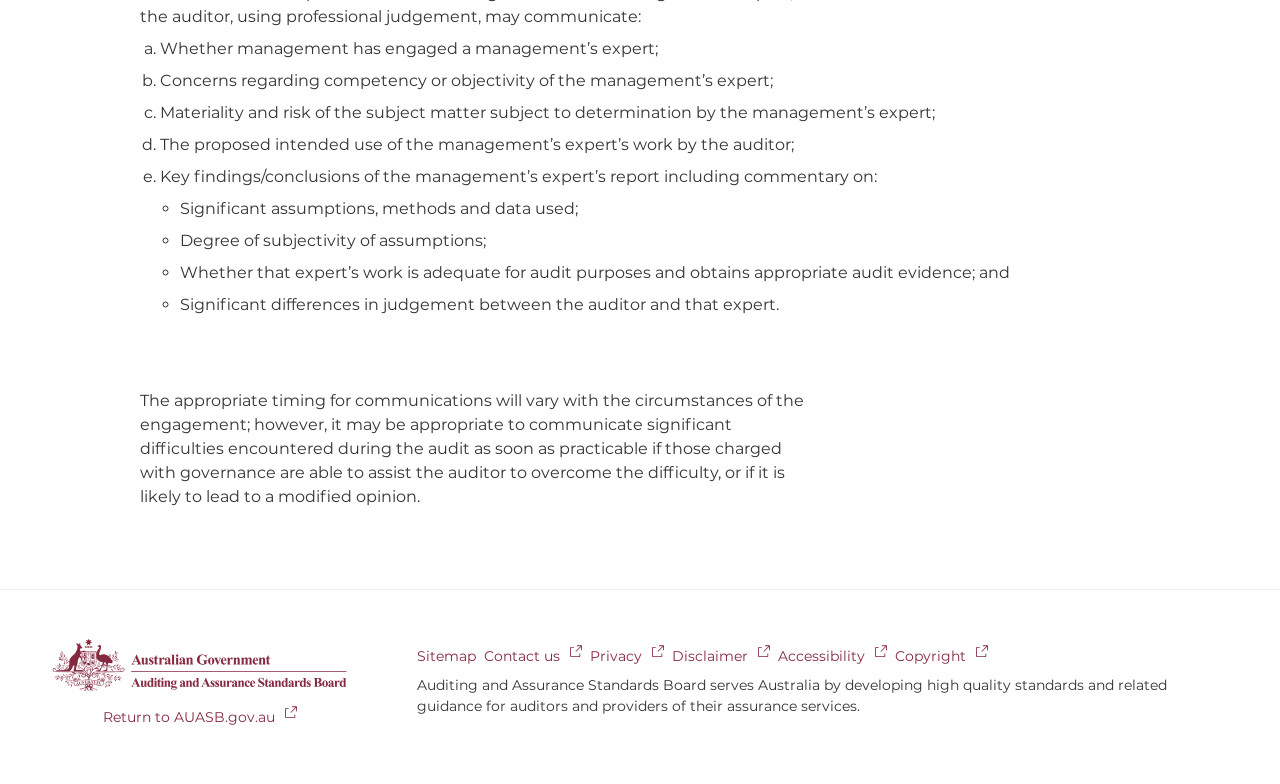Provide the bounding box coordinates of the UI element that matches the description: "Contact us".

[0.378, 0.824, 0.455, 0.851]